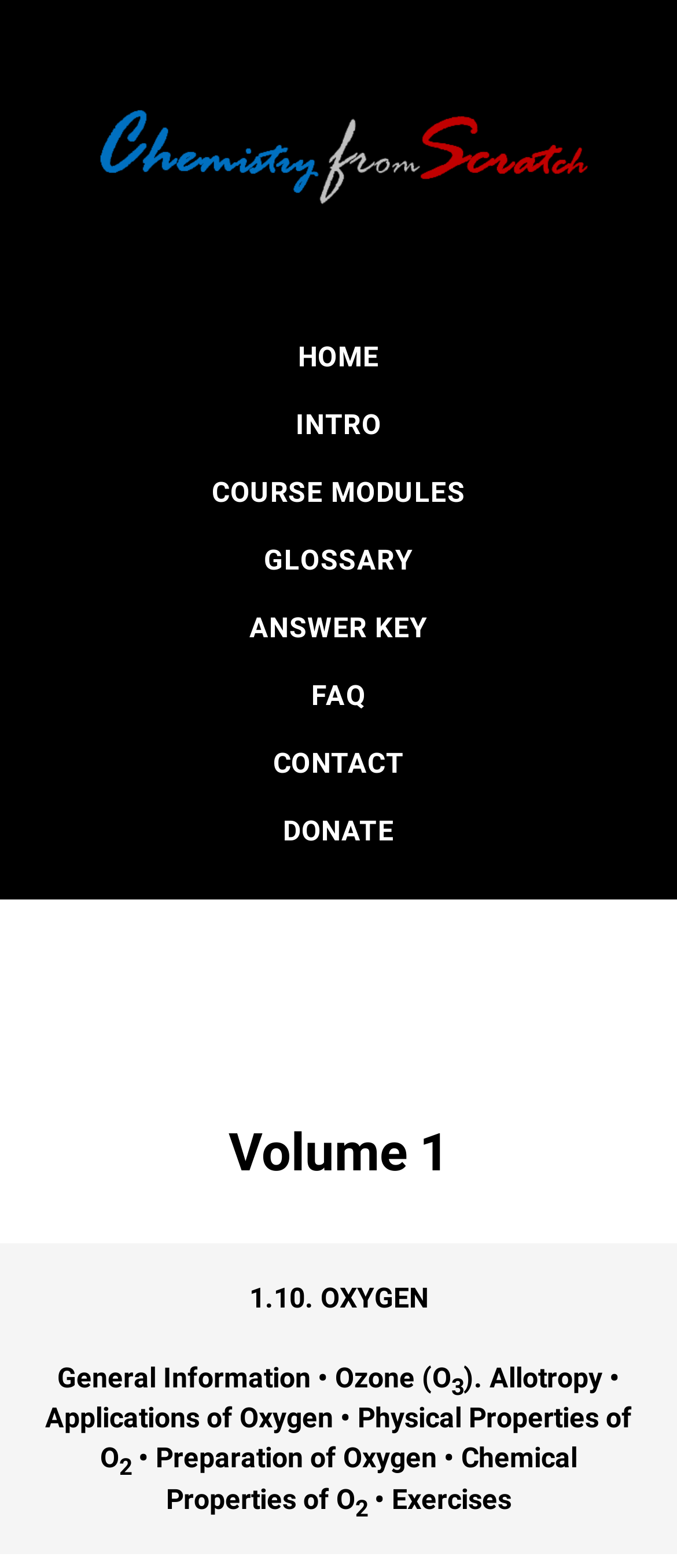Give an in-depth explanation of the webpage layout and content.

The webpage appears to be an educational resource, specifically a course module on oxygen. At the top, there is a navigation menu with 8 links: HOME, INTRO, COURSE MODULES, GLOSSARY, ANSWER KEY, FAQ, CONTACT, and DONATE. These links are positioned horizontally, with HOME on the left and DONATE on the right.

Below the navigation menu, there is a title "Volume 1" followed by a subtitle "1.10. OXYGEN". Underneath, there is a section titled "General Information" with several bullet points. The first bullet point mentions ozone (O₃) with a subscript "3" and the term "Allotropy". The subsequent bullet points list various topics related to oxygen, including its applications, physical properties, preparation, chemical properties, and exercises.

The layout of the webpage is organized, with clear headings and concise text. The use of bullet points and subscripts suggests a focus on presenting complex scientific information in a clear and structured manner.